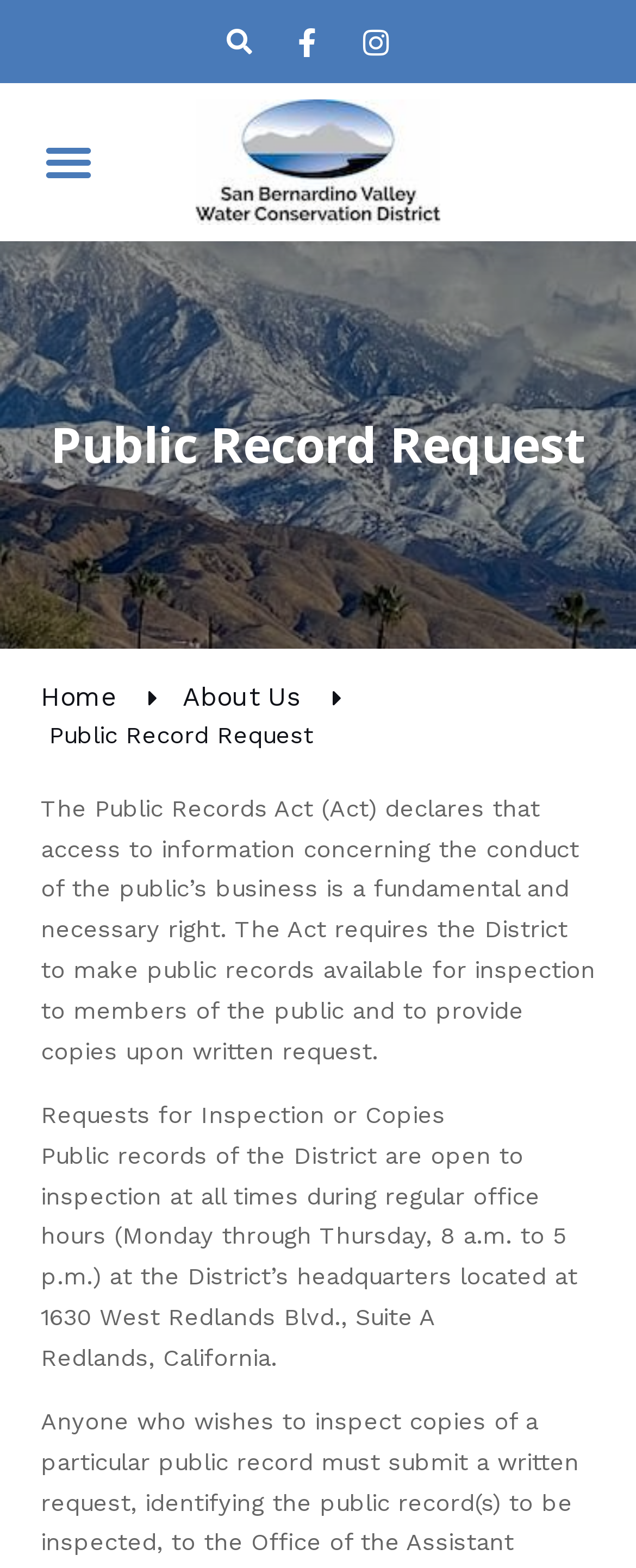From the webpage screenshot, predict the bounding box of the UI element that matches this description: "Search".

[0.337, 0.01, 0.416, 0.043]